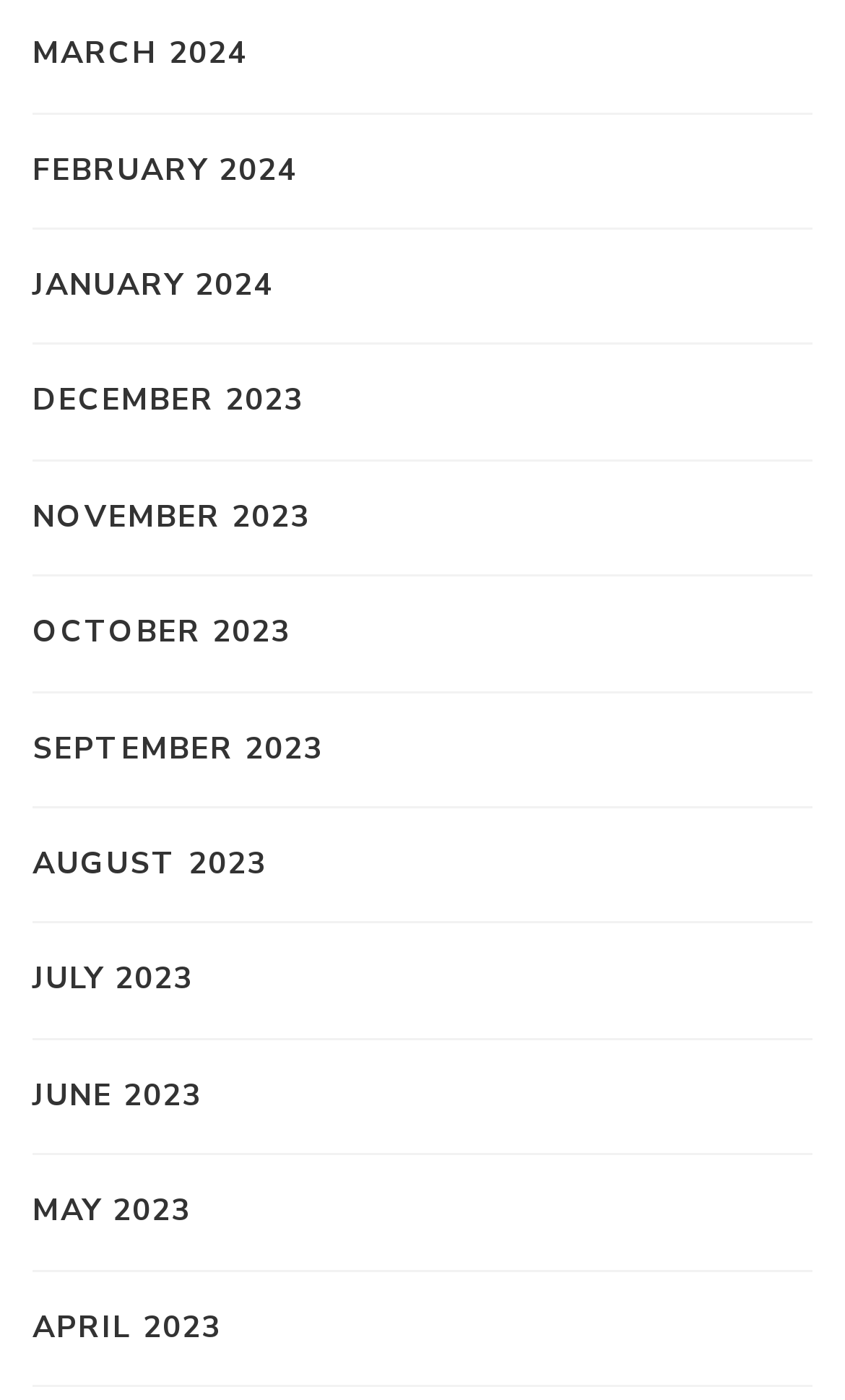Examine the image carefully and respond to the question with a detailed answer: 
What is the latest month listed?

By examining the list of links, I found that the latest month listed is APRIL 2023, which is located at the bottom of the list with a bounding box coordinate of [0.038, 0.931, 0.262, 0.966].